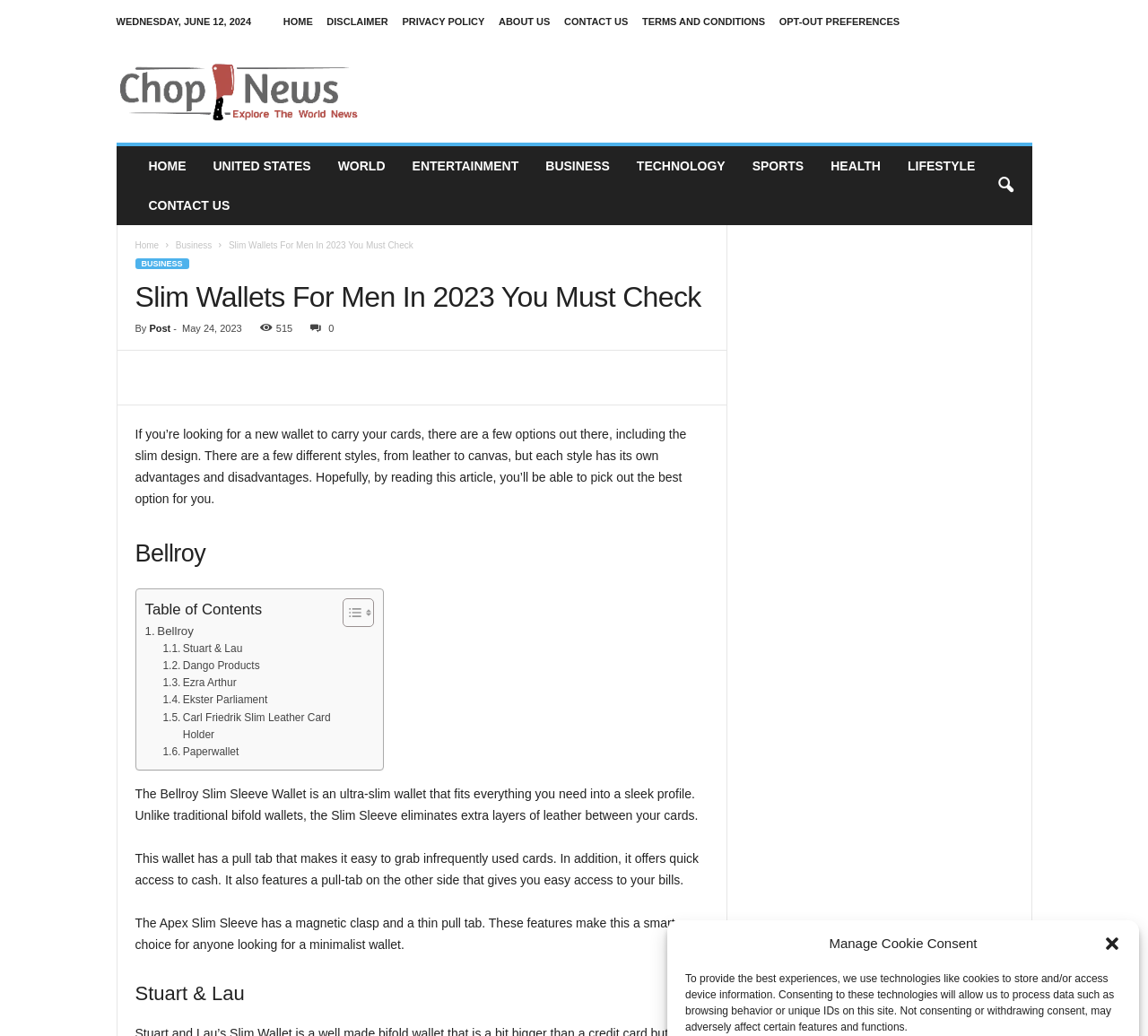Identify the bounding box for the UI element that is described as follows: "About Us".

[0.434, 0.016, 0.479, 0.026]